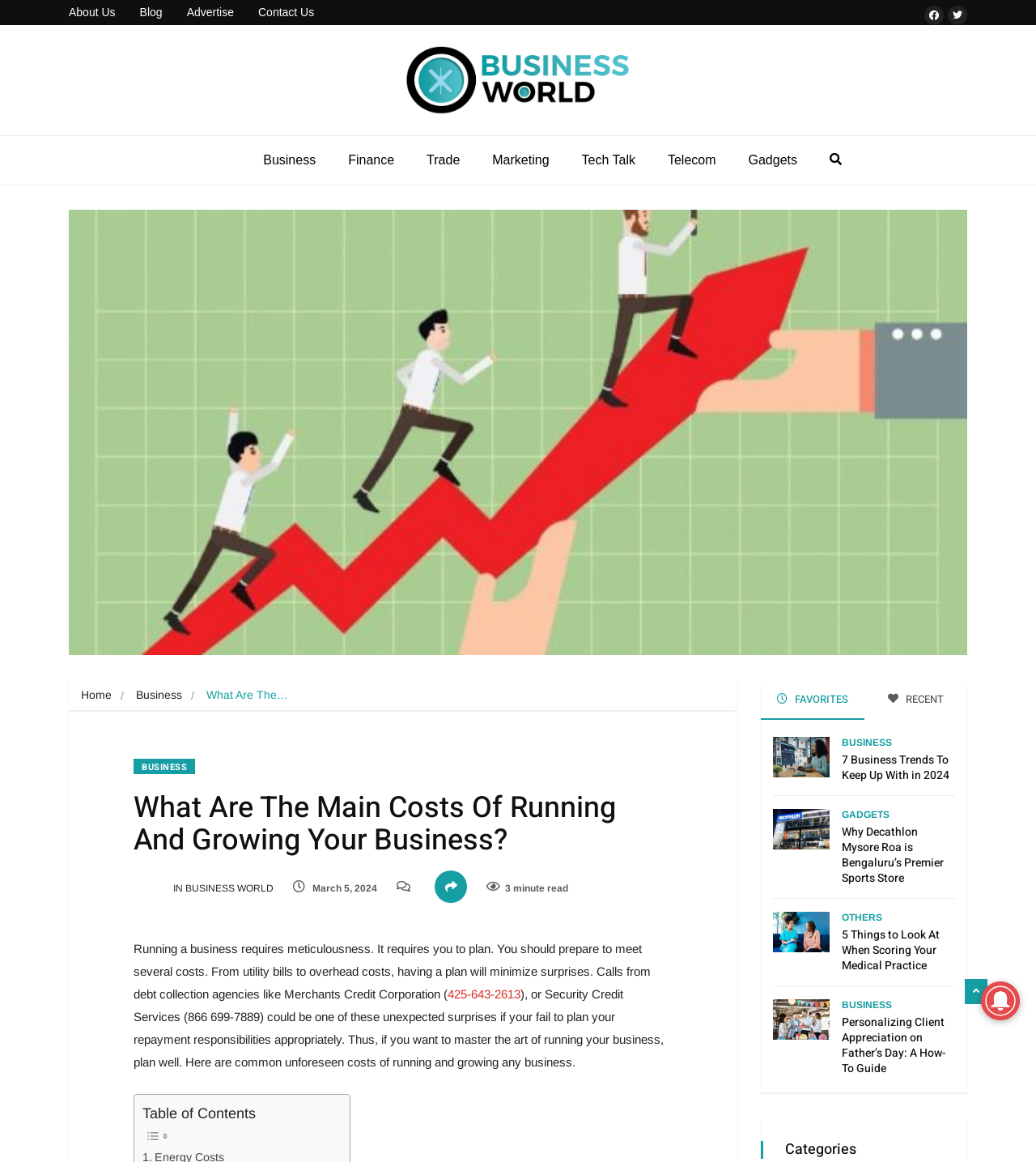Based on what you see in the screenshot, provide a thorough answer to this question: What is the topic of the article with the image 'Why Decathlon Mysore Roa is Bengaluru’s Premier Sports Store'?

The article with the image 'Why Decathlon Mysore Roa is Bengaluru’s Premier Sports Store' is categorized under 'GADGETS' as indicated by the link 'GADGETS' next to the article title.